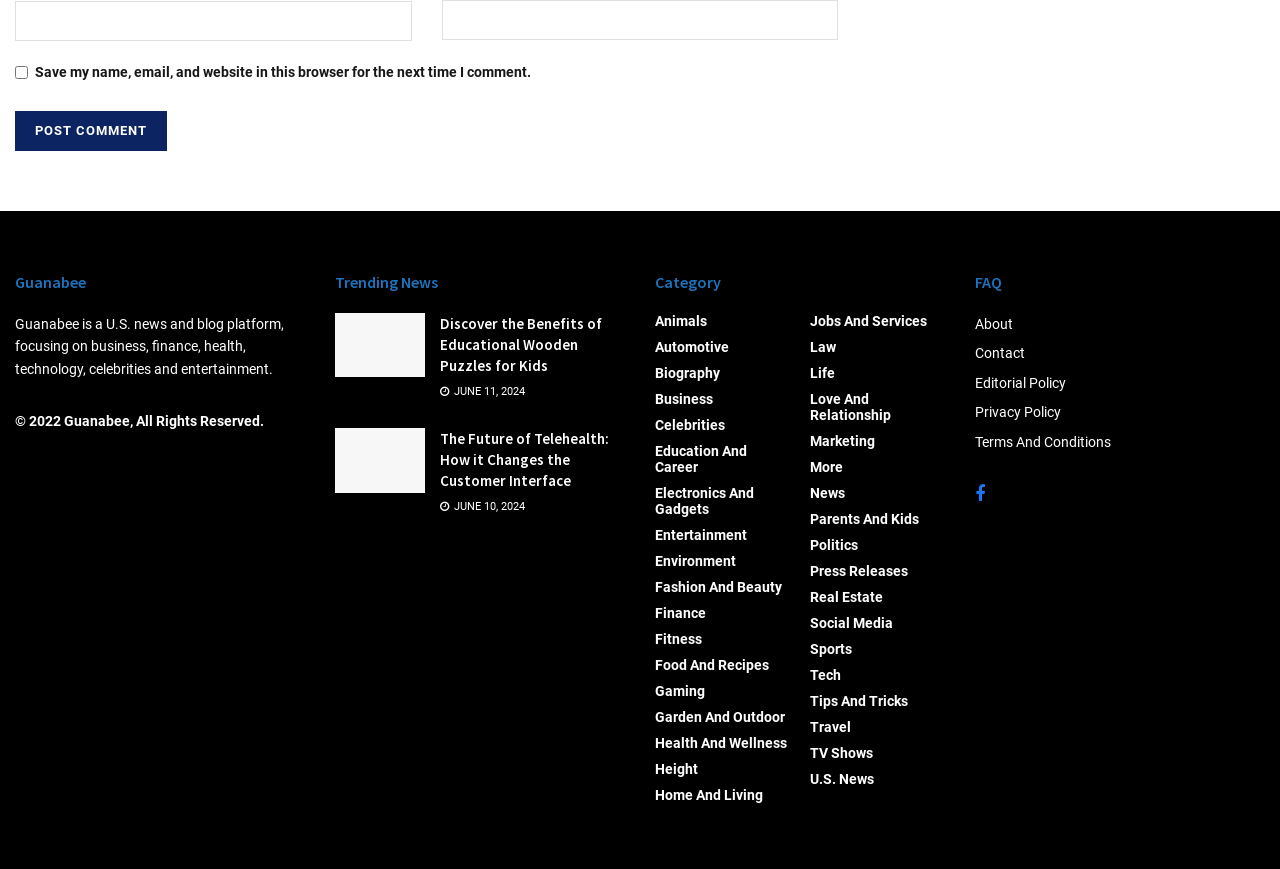Please identify the bounding box coordinates of the element on the webpage that should be clicked to follow this instruction: "Enter email address". The bounding box coordinates should be given as four float numbers between 0 and 1, formatted as [left, top, right, bottom].

[0.012, 0.001, 0.322, 0.047]